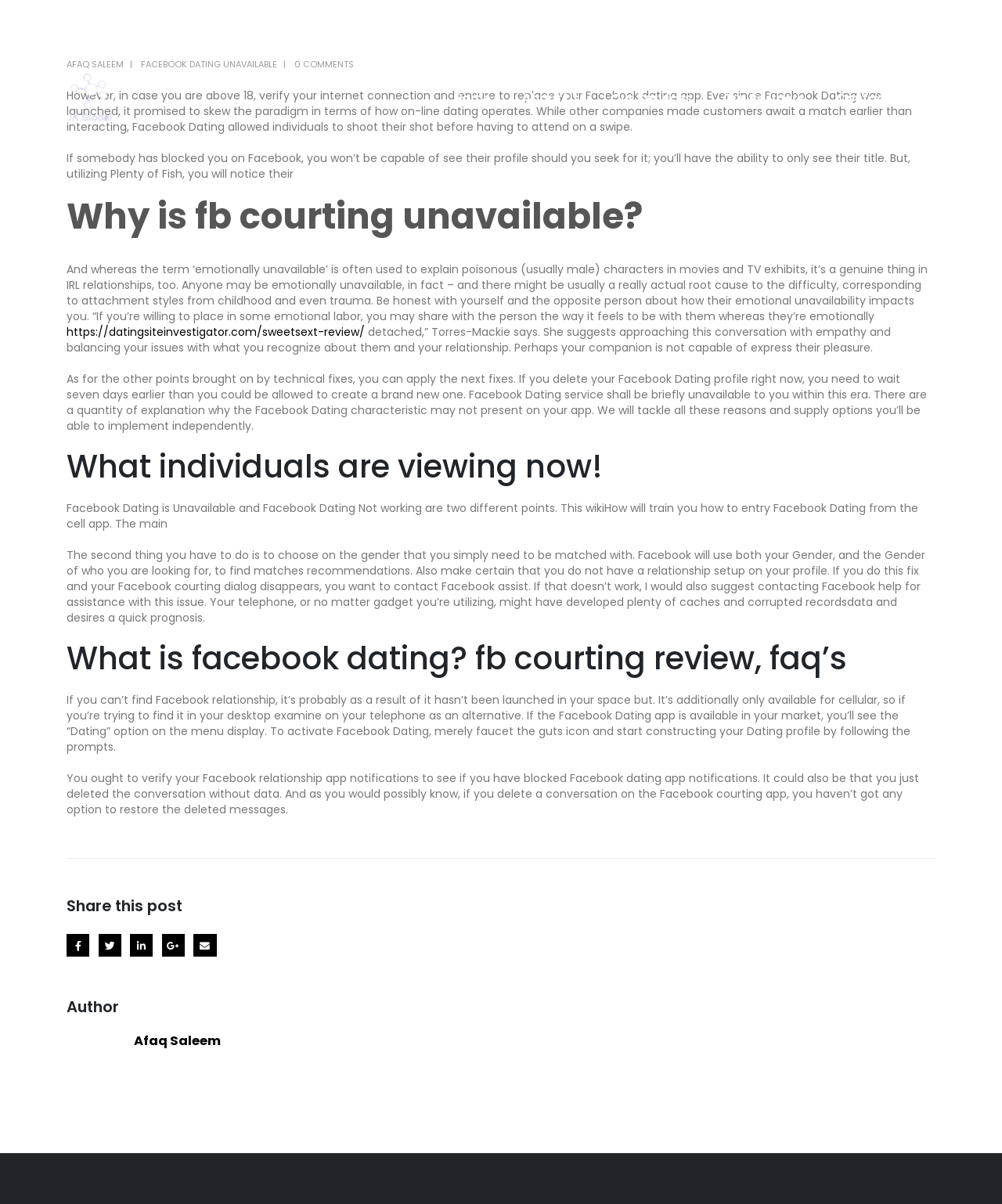Give a one-word or short phrase answer to this question: 
How many links are there in the main article?

7